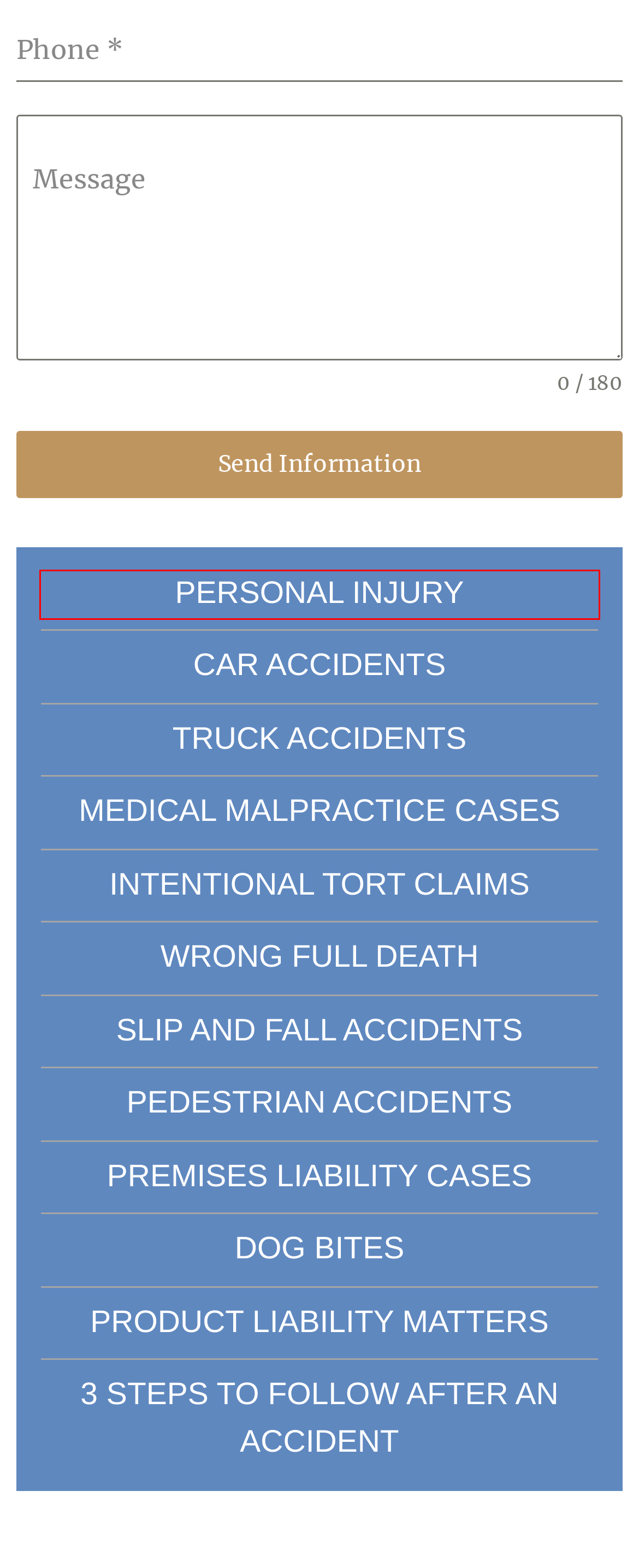Given a screenshot of a webpage with a red bounding box highlighting a UI element, determine which webpage description best matches the new webpage that appears after clicking the highlighted element. Here are the candidates:
A. Brandon Personal Injury Lawyer | Personal Injury – Brandon Personal Injury Attorneys
B. Dog Bites | Dog Bite Attorney in Brandon – Brandon Personal Injury Attorneys
C. Slip and Fall Attorney | Slip and Fall Accident – Brandon Personal Injury Attorneys
D. Wrongful Death | Brandon Wrongful Death Lawyer – Brandon Personal Injury Attorneys
E. Brandon Truck Accident Lawyer | Truck Accidents – Brandon Personal Injury Attorneys
F. Premises Liablity | Brandon Premises Liability Lawyer – Brandon Personal Injury Attorneys
G. Intentional Tort Claims | Brandon Personal Injury Attorney – Brandon Personal Injury Attorneys
H. Car Accidents | Brandon Car Accident Attorney – Brandon Personal Injury Attorneys

A